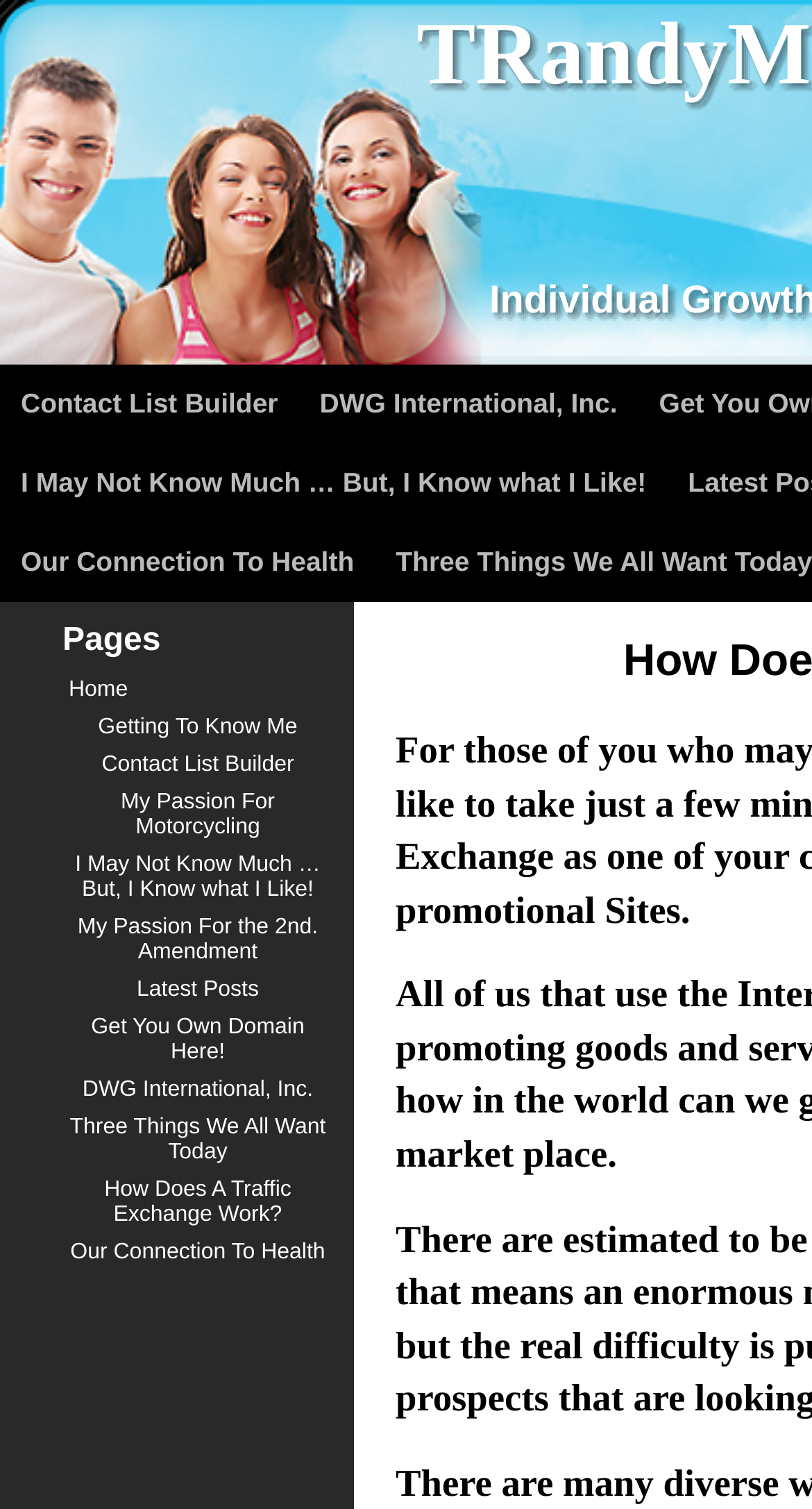What is the second link on the top row?
Analyze the image and provide a thorough answer to the question.

I examined the top row of links and found that the second link is 'DWG International, Inc.' with a bounding box of [0.368, 0.242, 0.786, 0.294].